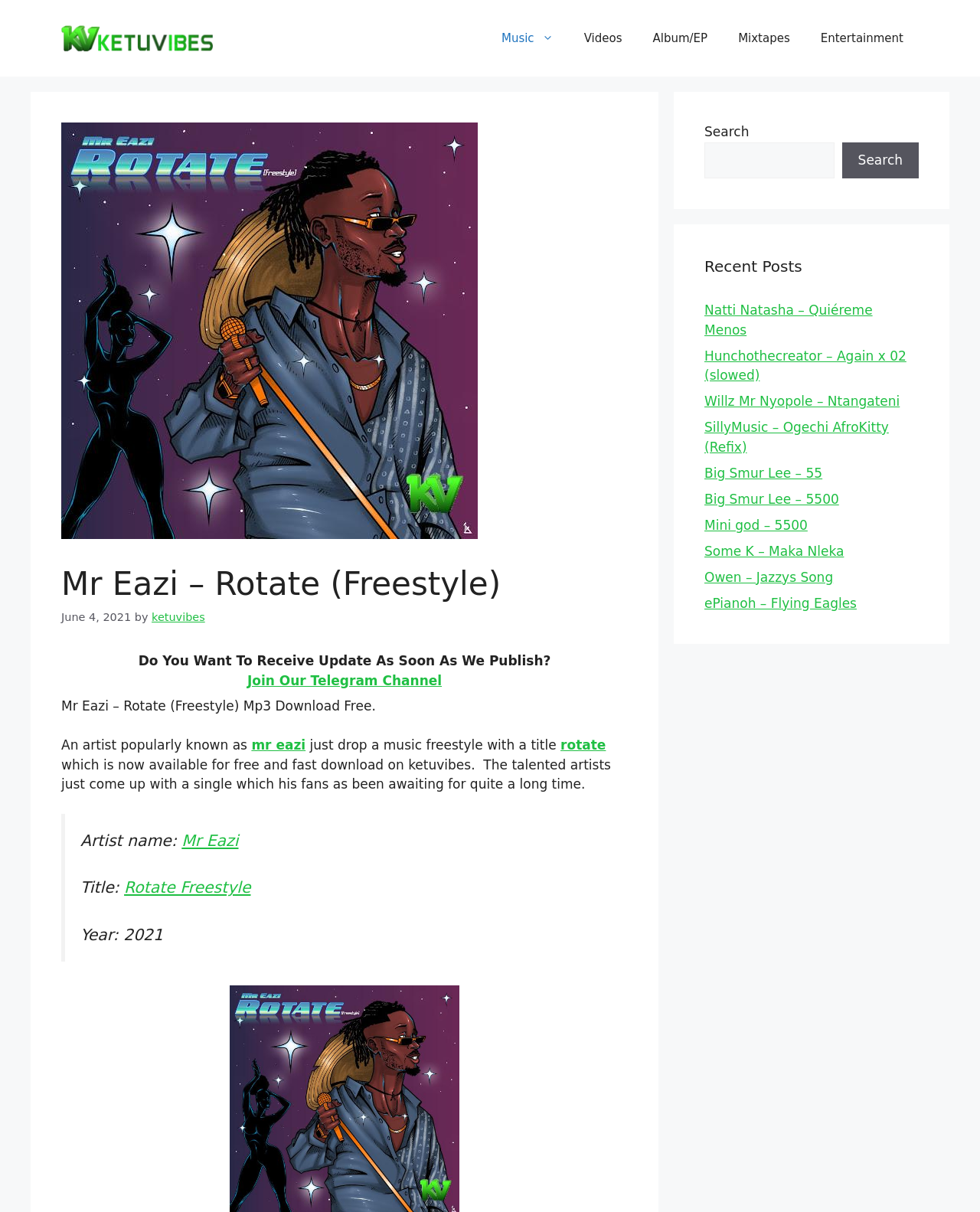Specify the bounding box coordinates (top-left x, top-left y, bottom-right x, bottom-right y) of the UI element in the screenshot that matches this description: Owen – Jazzys Song

[0.719, 0.47, 0.85, 0.482]